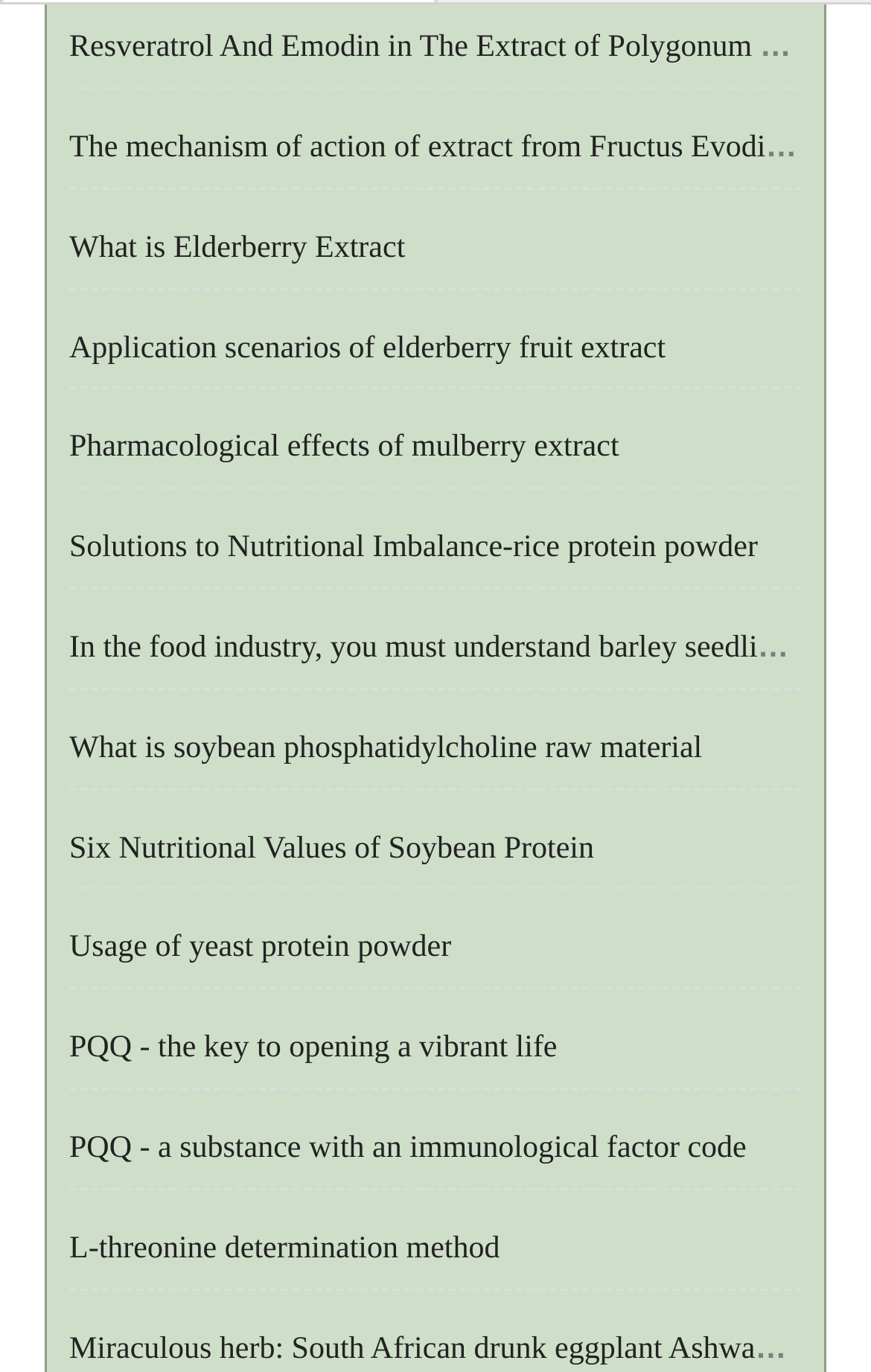Give a one-word or one-phrase response to the question:
How many links are there on the webpage?

12